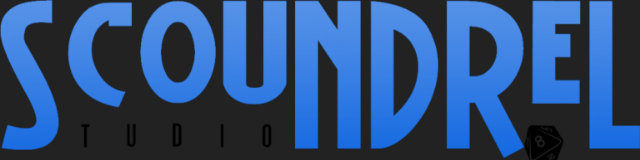Please provide a brief answer to the following inquiry using a single word or phrase:
What is the focus of Scoundrel Studio?

Gaming and creativity